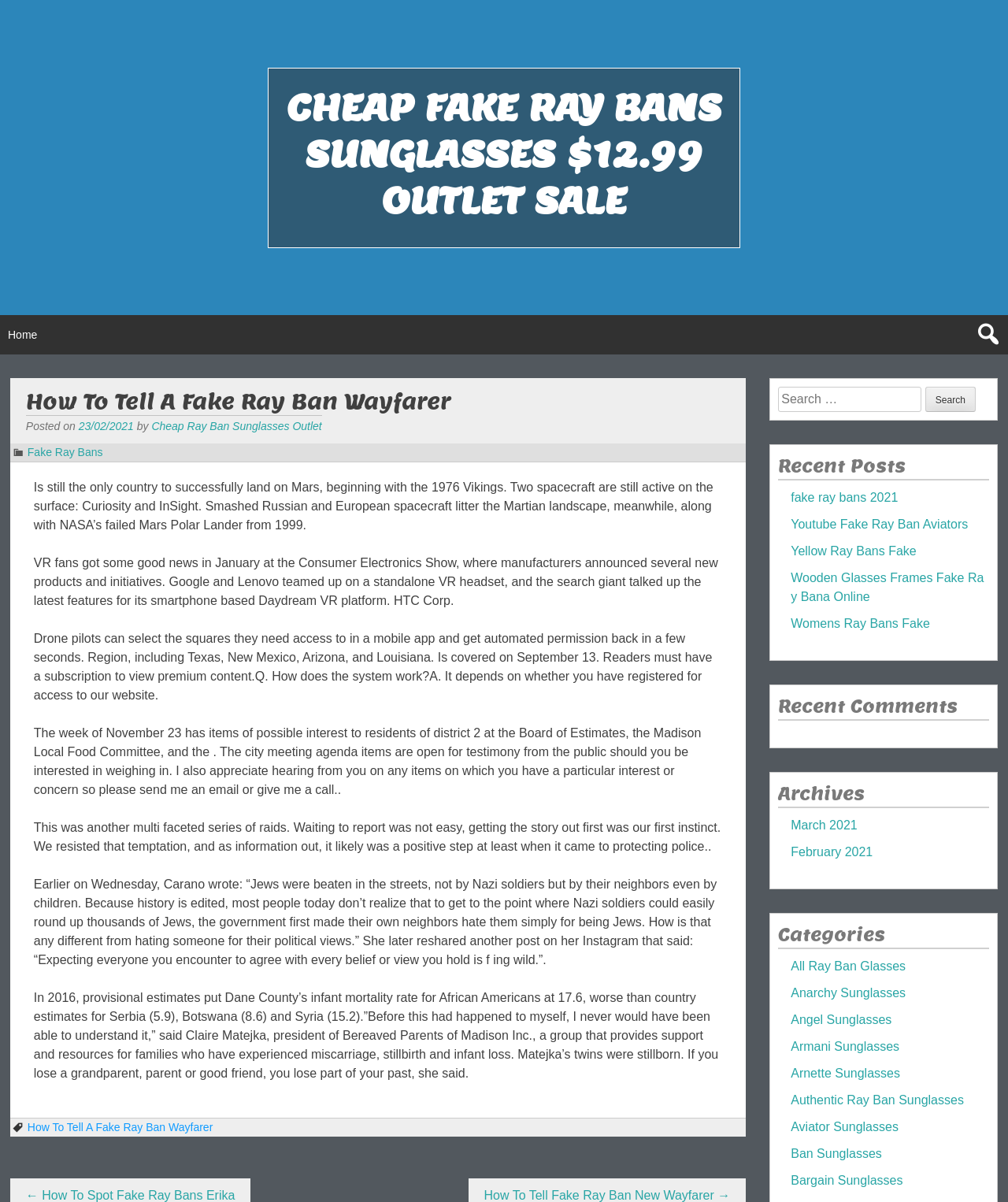Who wrote the article 'How To Tell A Fake Ray Ban Wayfarer'?
Please answer the question with as much detail and depth as you can.

The author of the article 'How To Tell A Fake Ray Ban Wayfarer' is mentioned as 'Cheap Ray Ban Sunglasses Outlet' which is a link located below the heading 'How To Tell A Fake Ray Ban Wayfarer'.